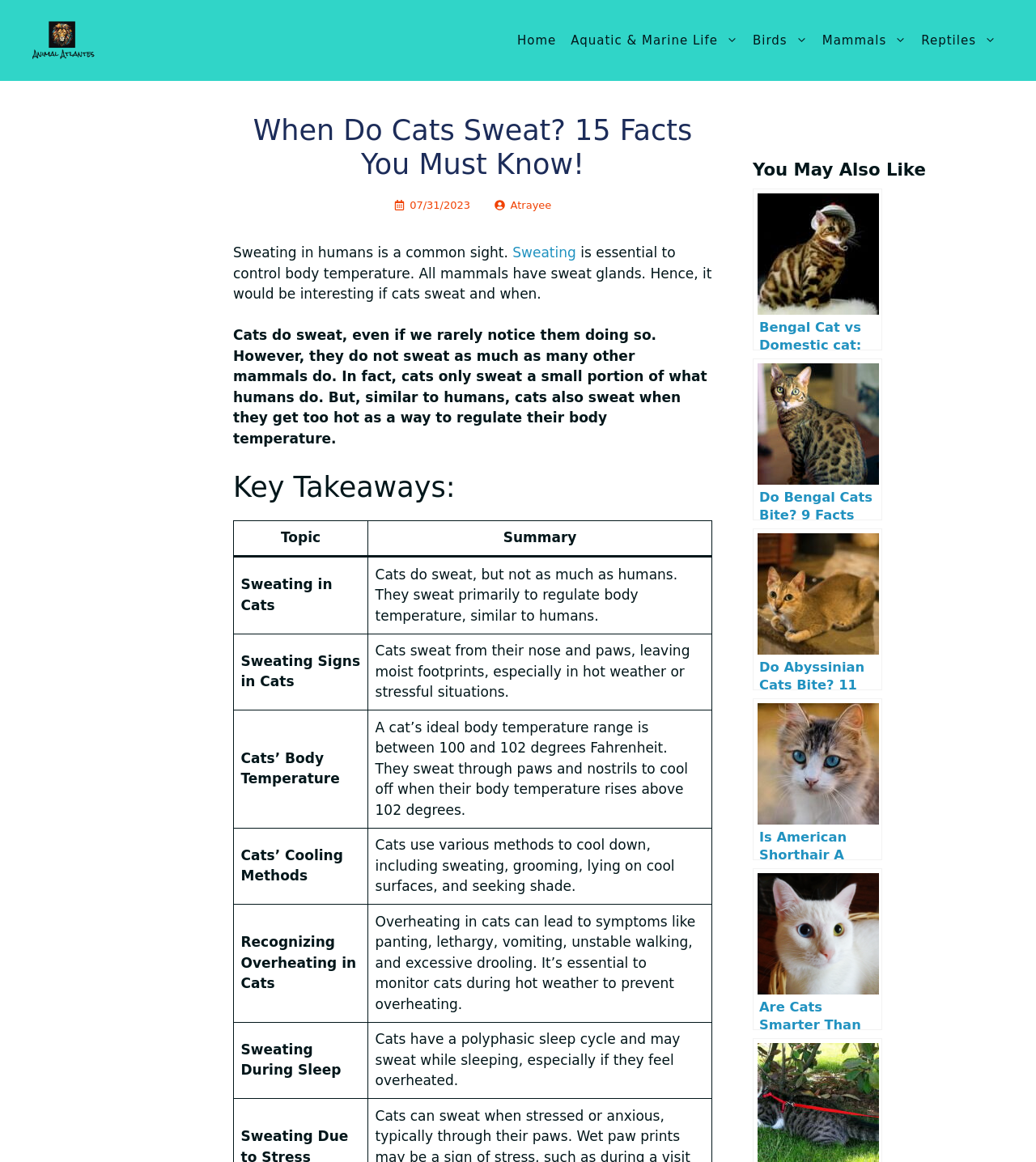Specify the bounding box coordinates of the region I need to click to perform the following instruction: "Learn about 'Recognizing Overheating in Cats'". The coordinates must be four float numbers in the range of 0 to 1, i.e., [left, top, right, bottom].

[0.225, 0.778, 0.355, 0.88]